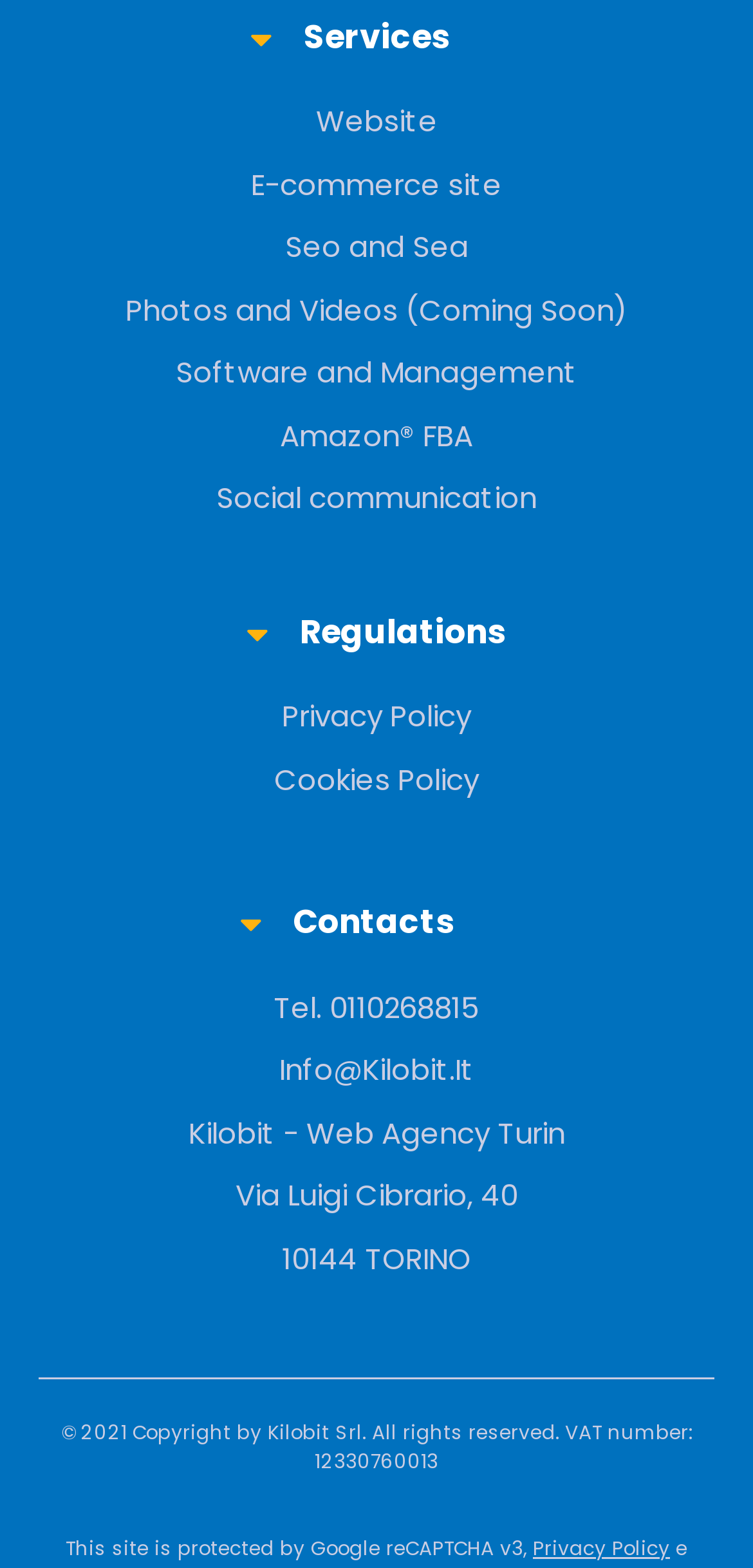What is the city where the web agency is located?
Please answer the question with a detailed response using the information from the screenshot.

I found the answer by looking at the StaticText element with the text '10144 TORINO' at coordinates [0.374, 0.79, 0.626, 0.815]. This suggests that the city where the web agency is located is TORINO.